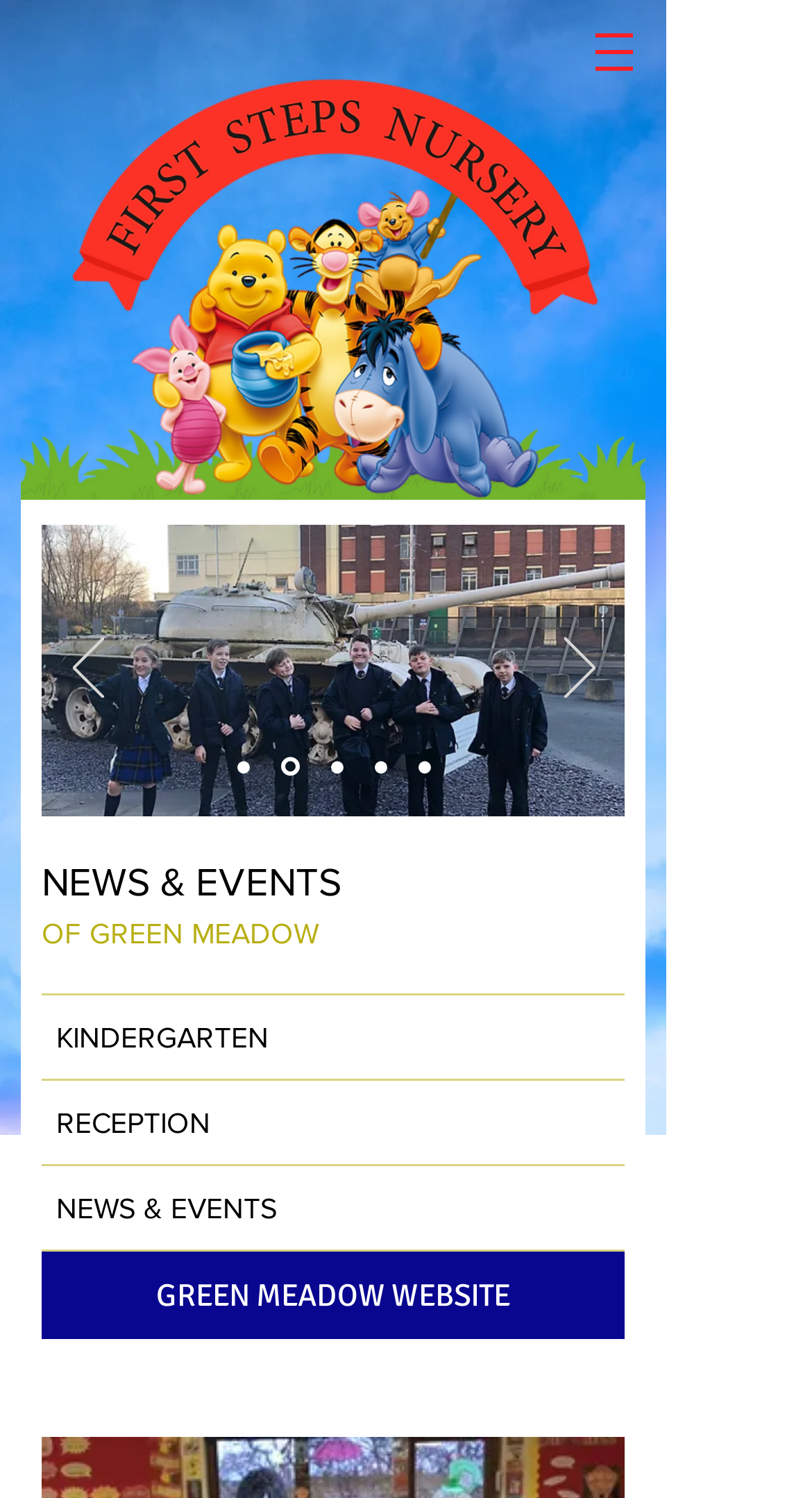What is the principal heading displayed on the webpage?

NEWS & EVENTS